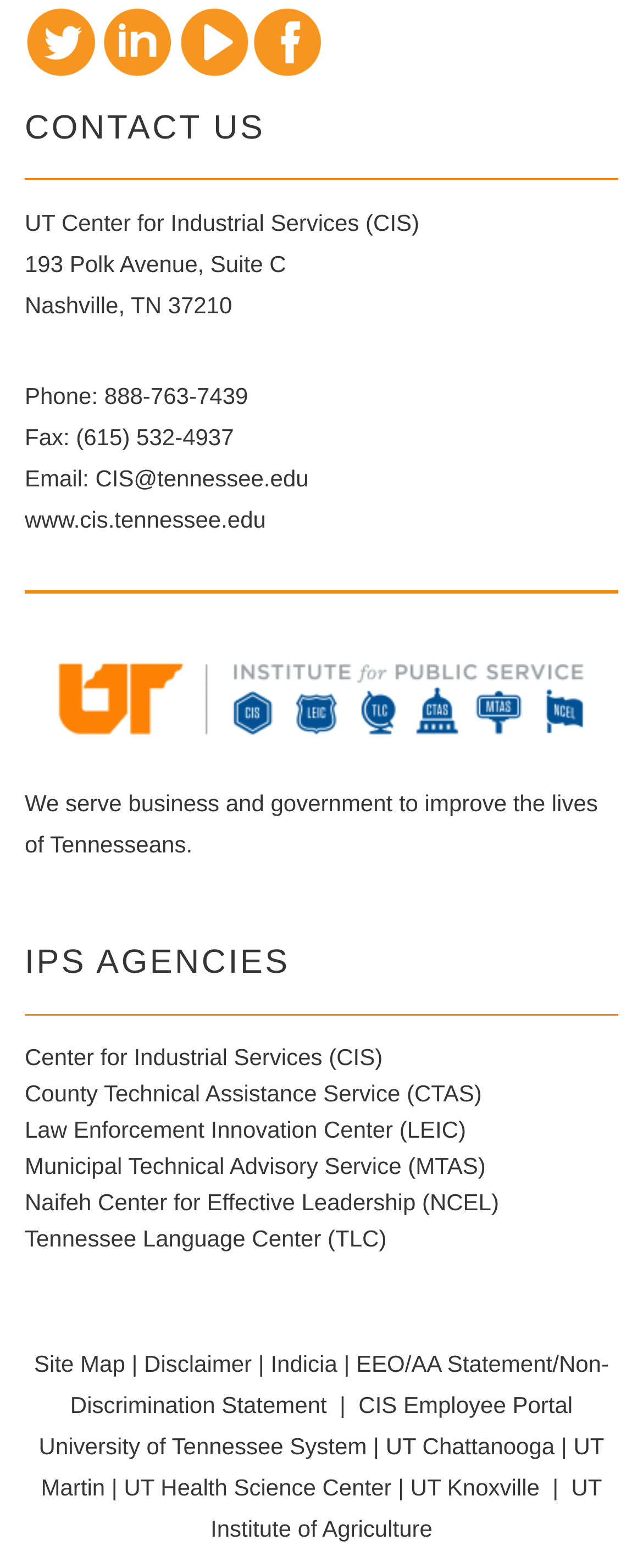Find the bounding box of the element with the following description: "Municipal Technical Advisory Service (MTAS)". The coordinates must be four float numbers between 0 and 1, formatted as [left, top, right, bottom].

[0.038, 0.735, 0.755, 0.751]